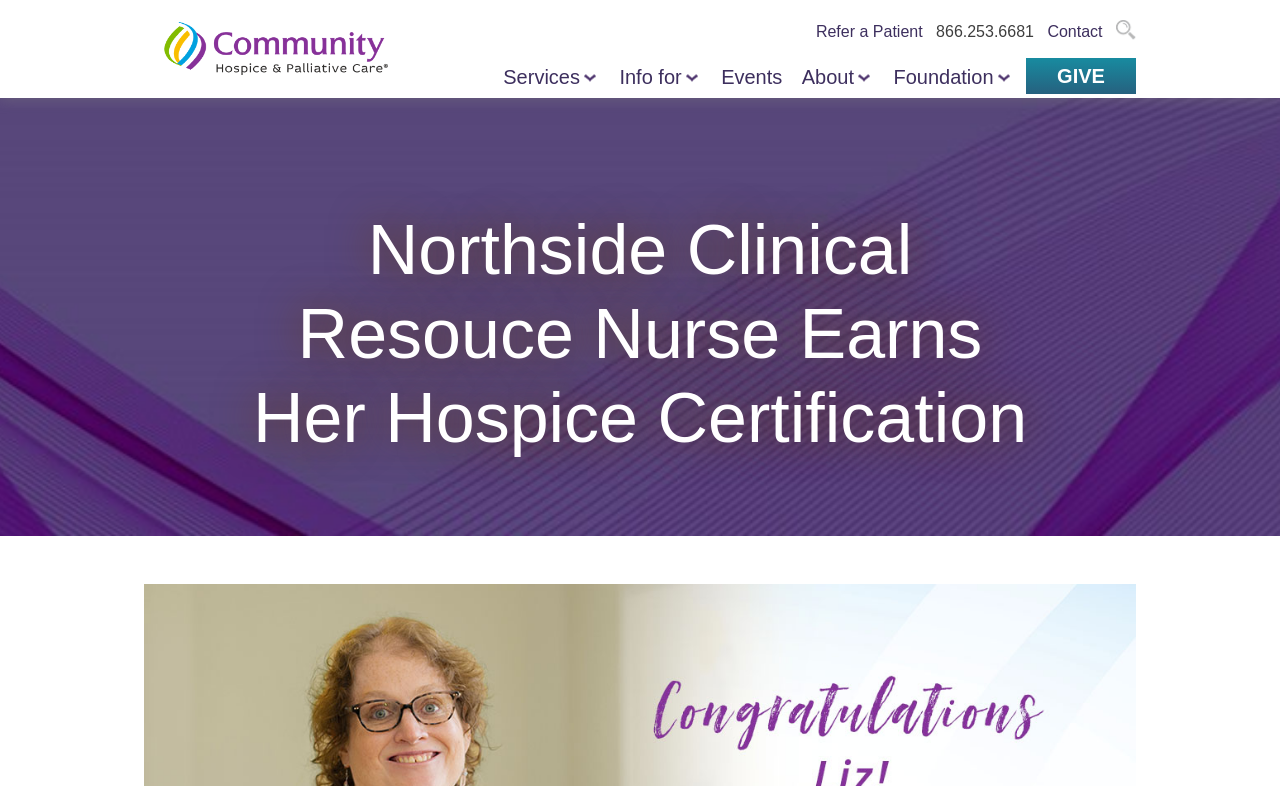Please determine the bounding box coordinates of the clickable area required to carry out the following instruction: "View upcoming events". The coordinates must be four float numbers between 0 and 1, represented as [left, top, right, bottom].

[0.552, 0.076, 0.611, 0.123]